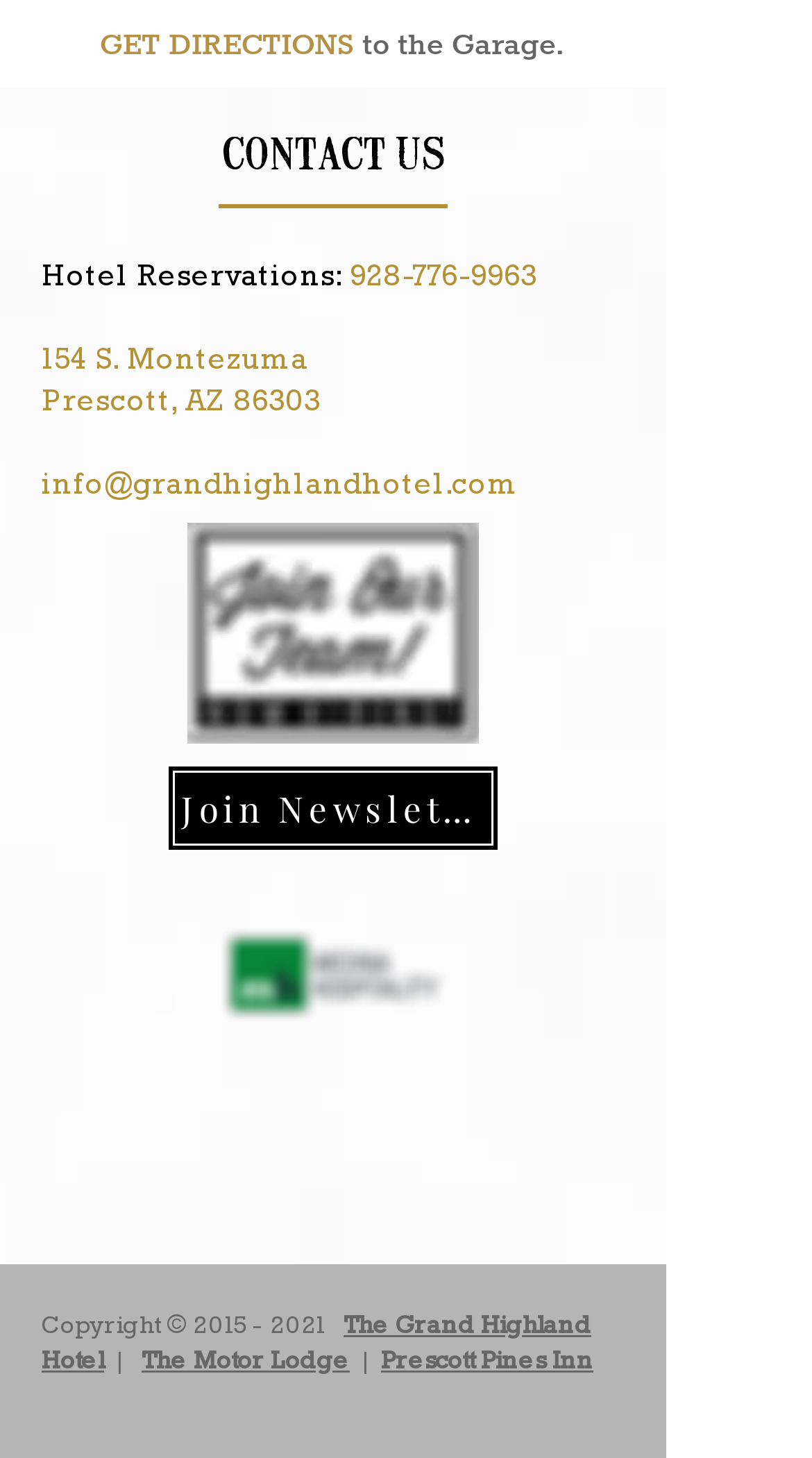What is the hotel's phone number?
Give a detailed and exhaustive answer to the question.

I found the hotel's phone number by looking at the 'CONTACT US' section, where it is listed as '928-776-9963'.